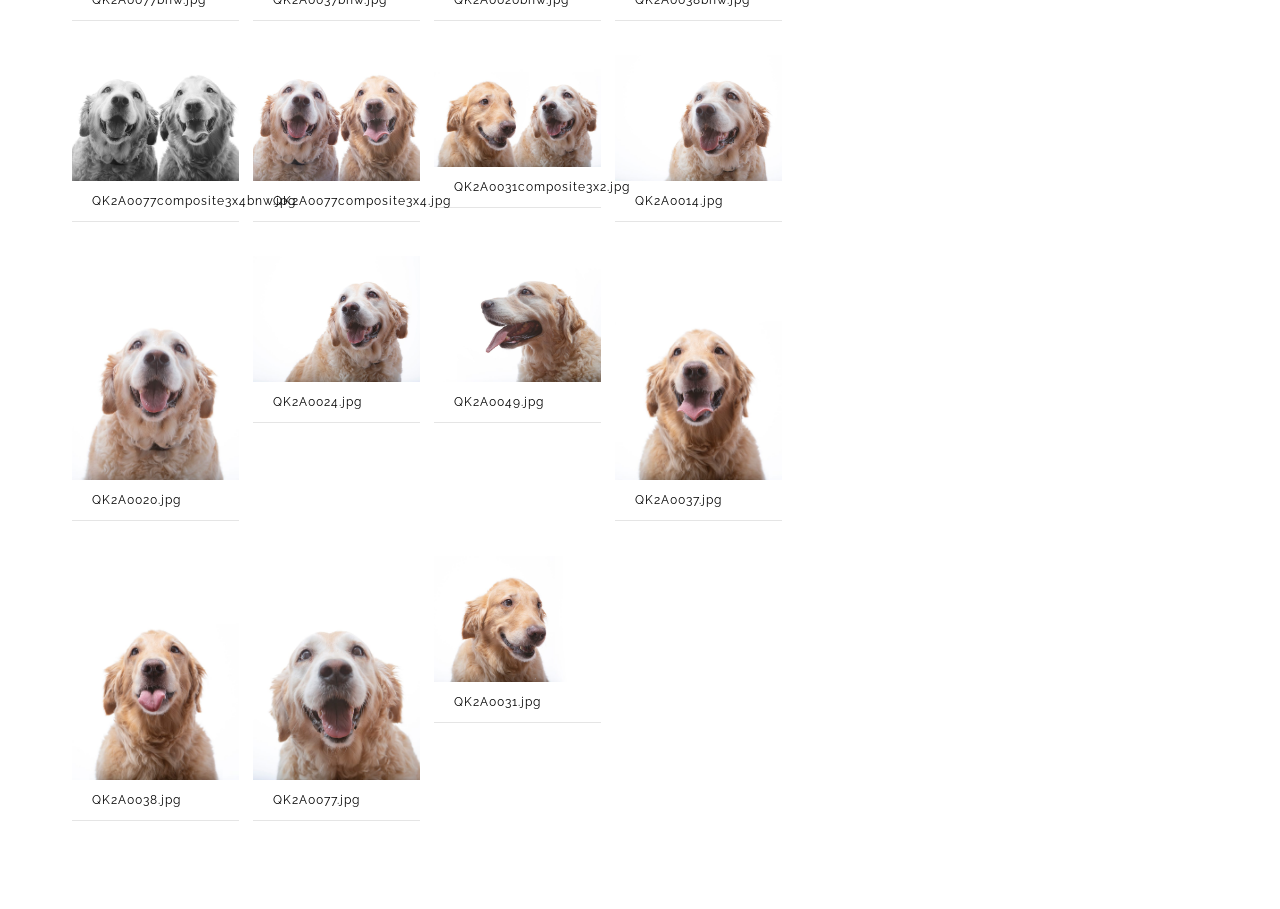What is the horizontal position of the link '' at the top-left corner?
Please craft a detailed and exhaustive response to the question.

I compared the x1 and x2 coordinates of the link element '' at the top-left corner with the other elements and found that it is located at the left side of the webpage.